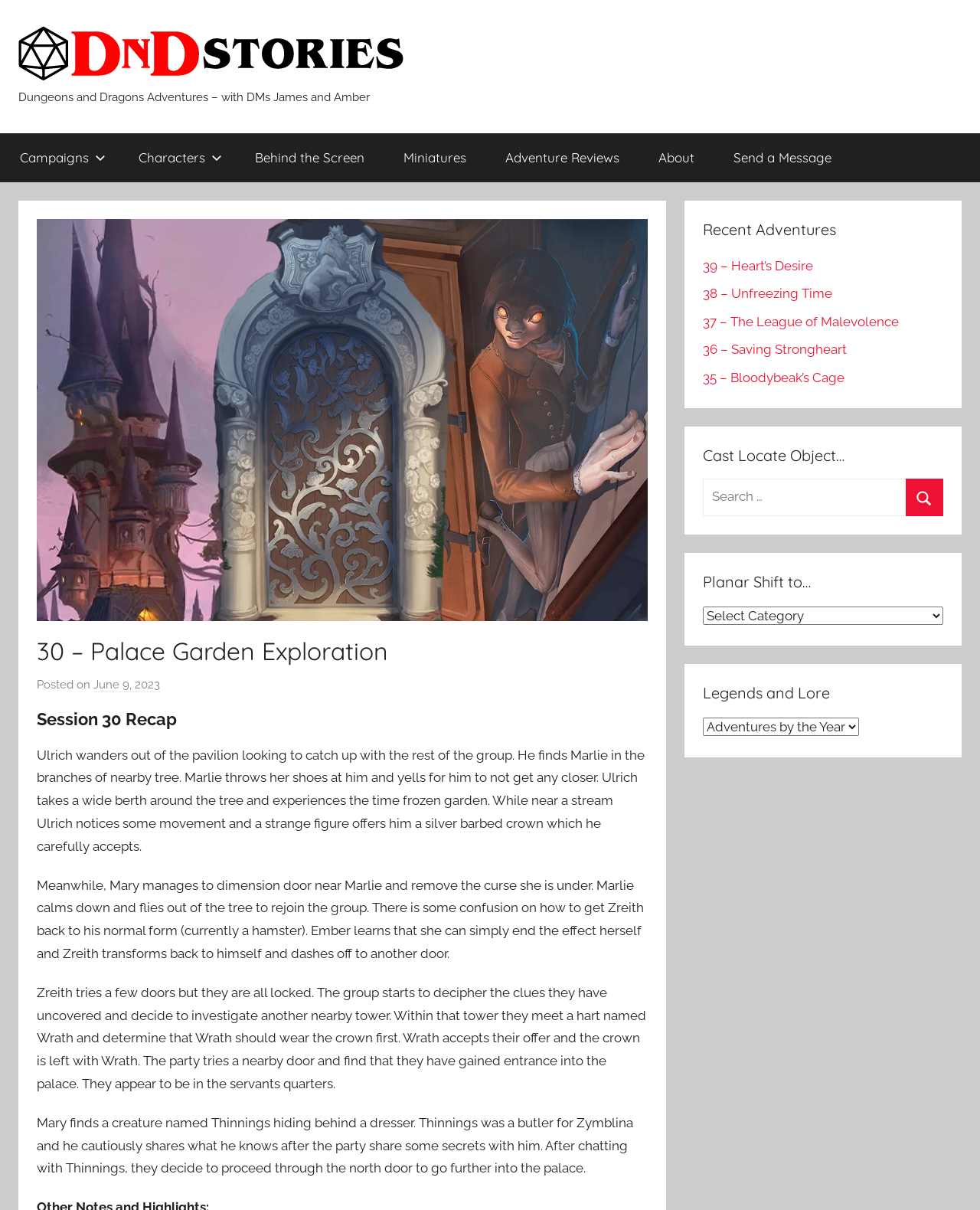What is the name of the website? Examine the screenshot and reply using just one word or a brief phrase.

D&D Stories